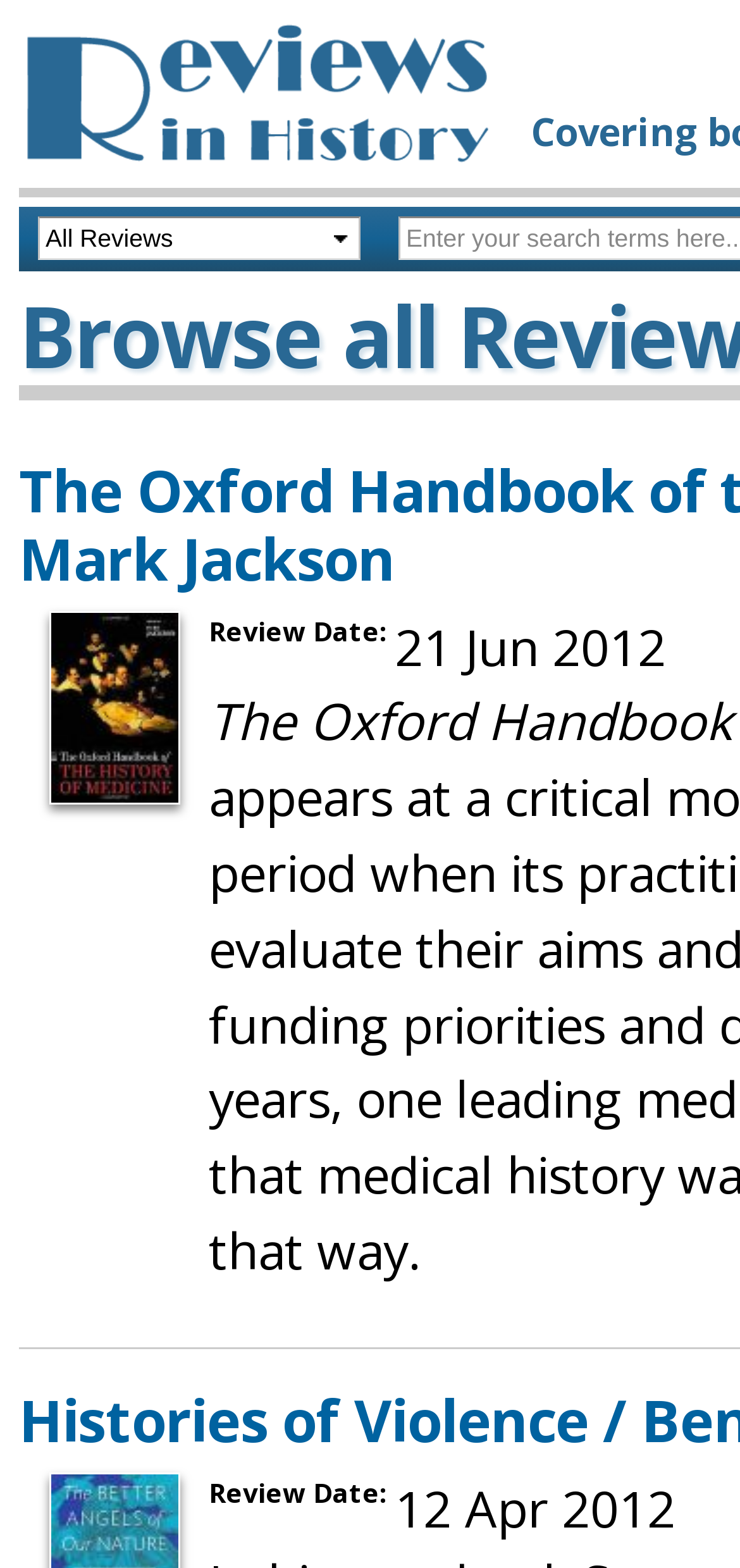Please answer the following question using a single word or phrase: 
How many review dates are listed?

2